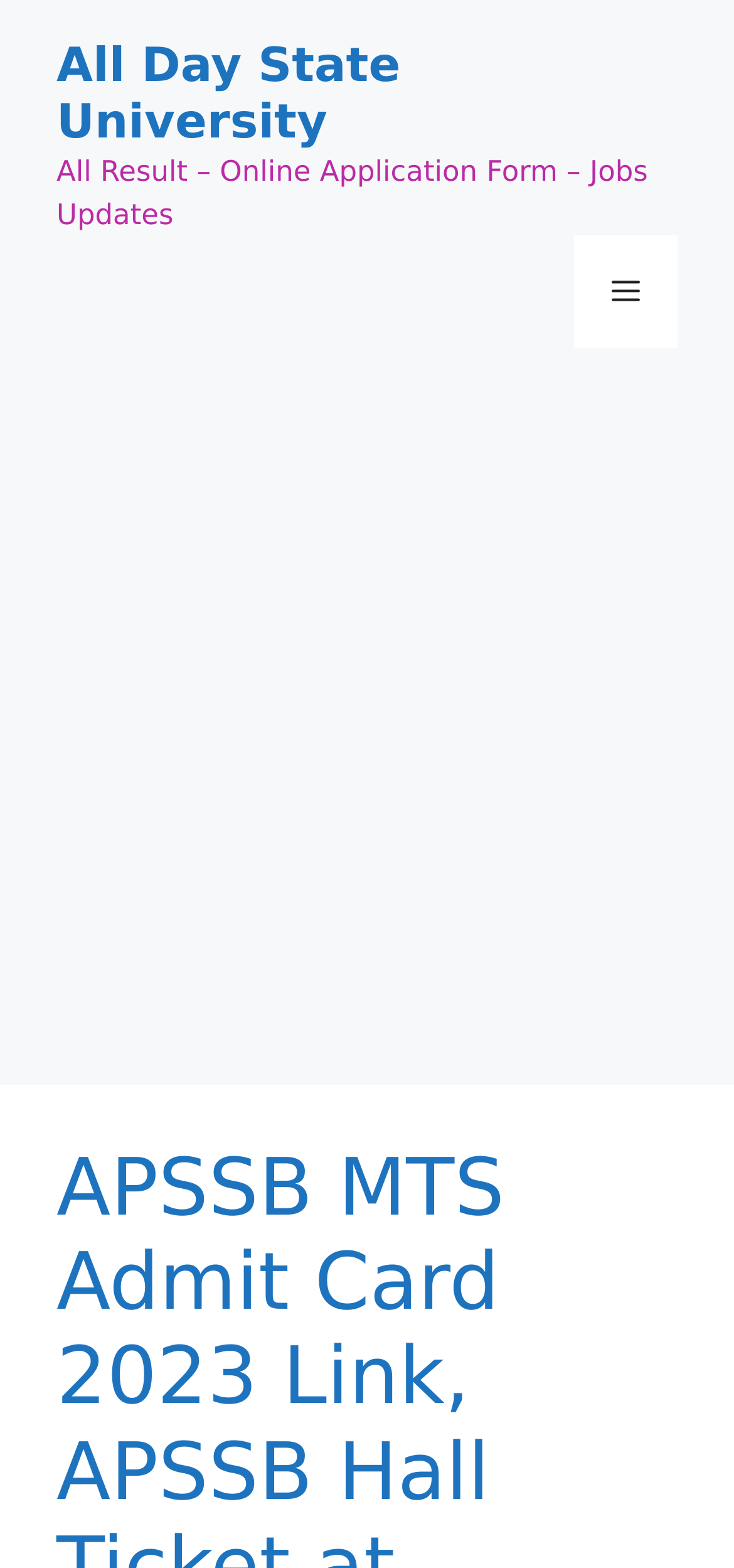What is the purpose of the website?
Answer the question with detailed information derived from the image.

Based on the content of the webpage, including the mention of 'Jobs Updates' and 'Online Application Form', I infer that the primary purpose of the website is to provide information and resources related to job openings.